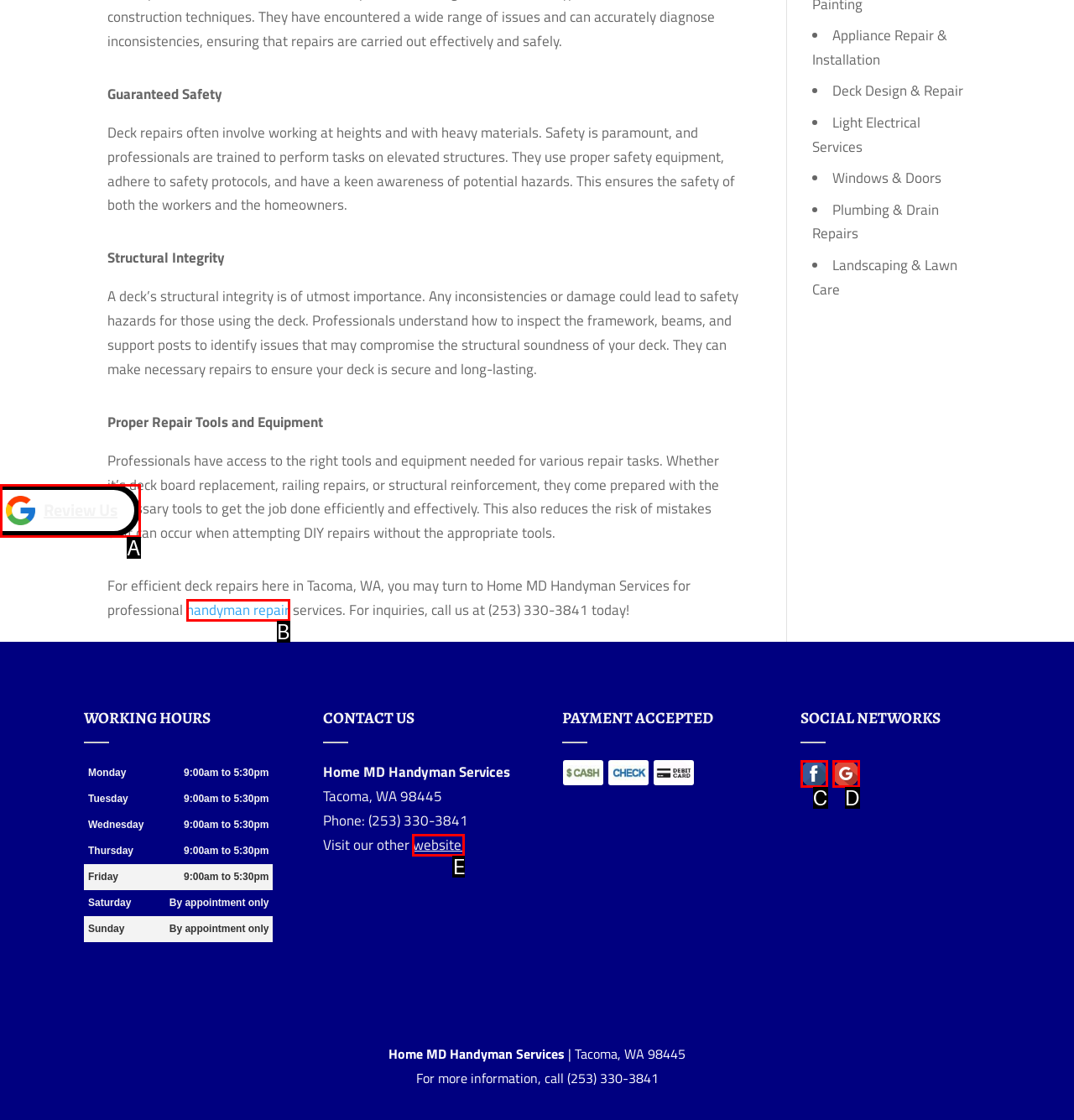Pick the option that best fits the description: handyman repair. Reply with the letter of the matching option directly.

B